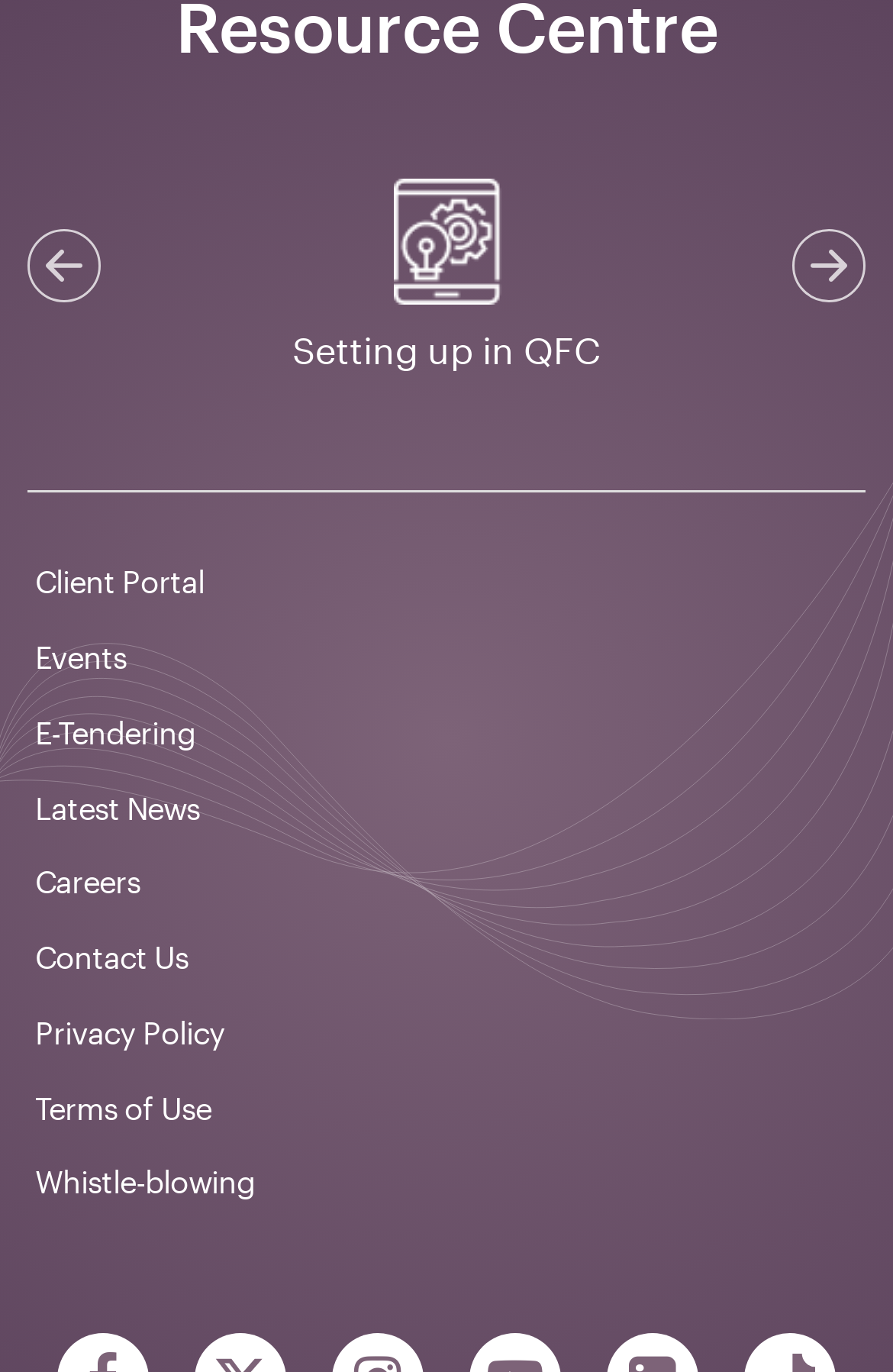Please respond to the question with a concise word or phrase:
How many navigation links are there?

10